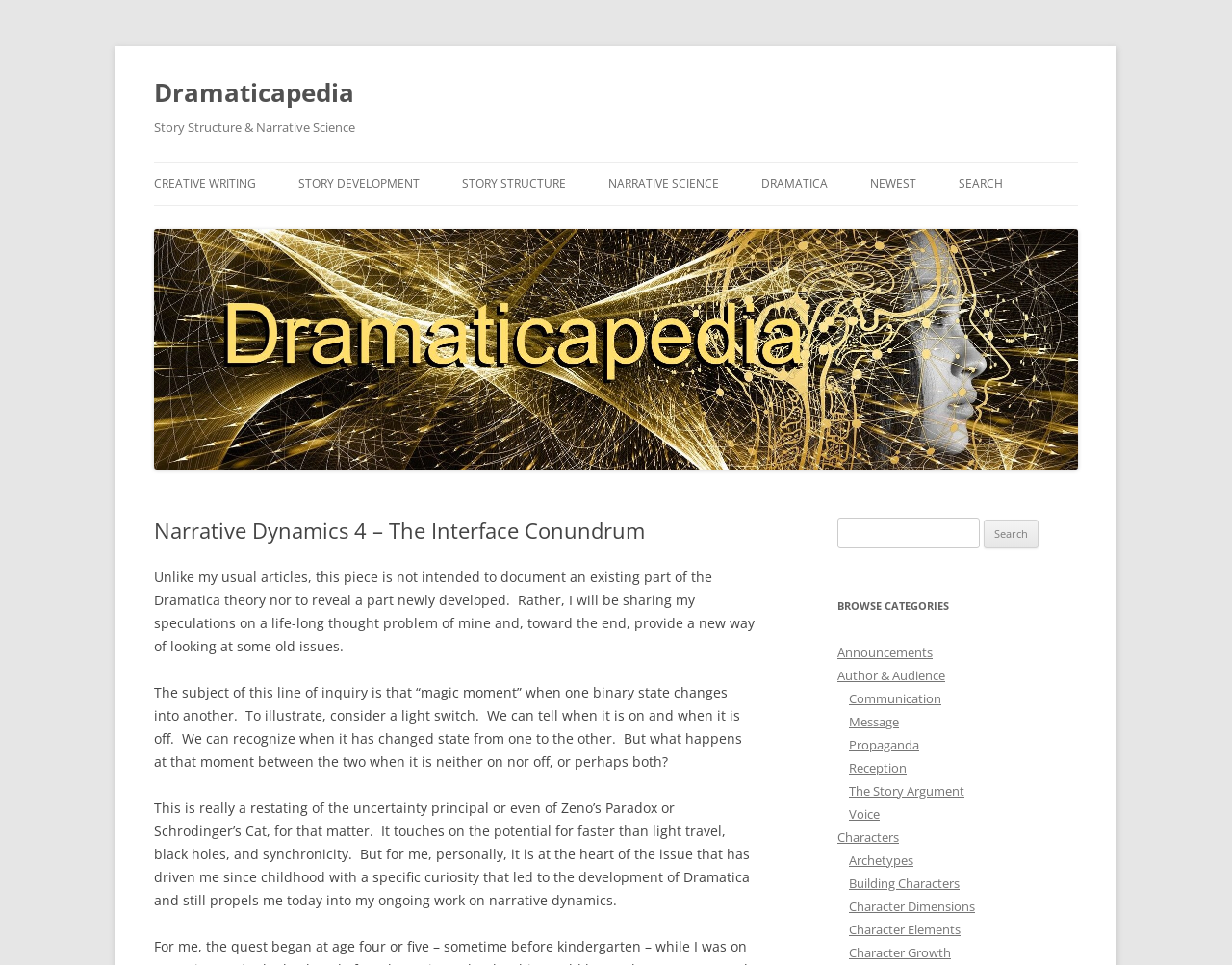Could you determine the bounding box coordinates of the clickable element to complete the instruction: "Search for something"? Provide the coordinates as four float numbers between 0 and 1, i.e., [left, top, right, bottom].

[0.68, 0.536, 0.795, 0.568]